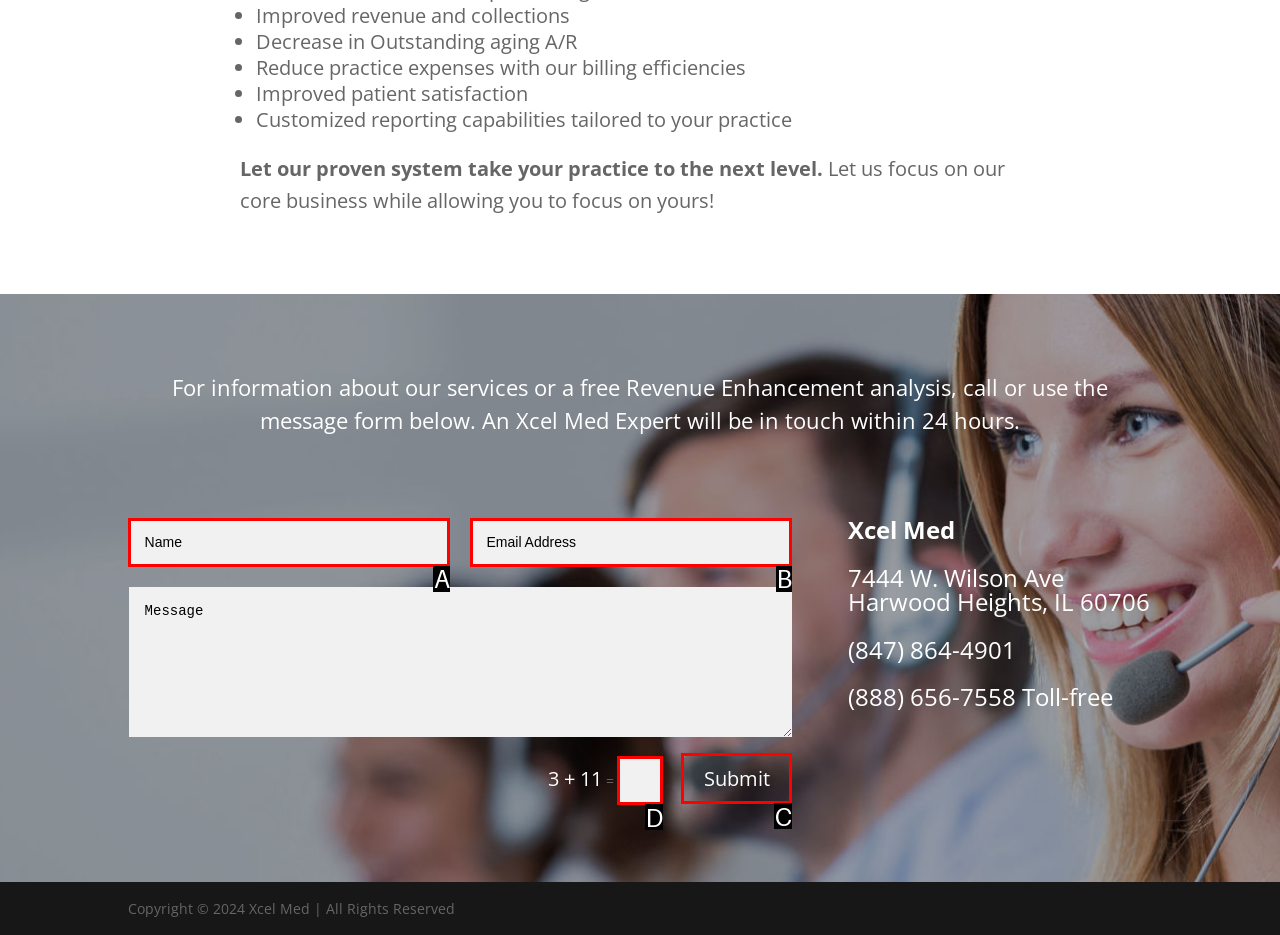Choose the option that matches the following description: Submit
Reply with the letter of the selected option directly.

C